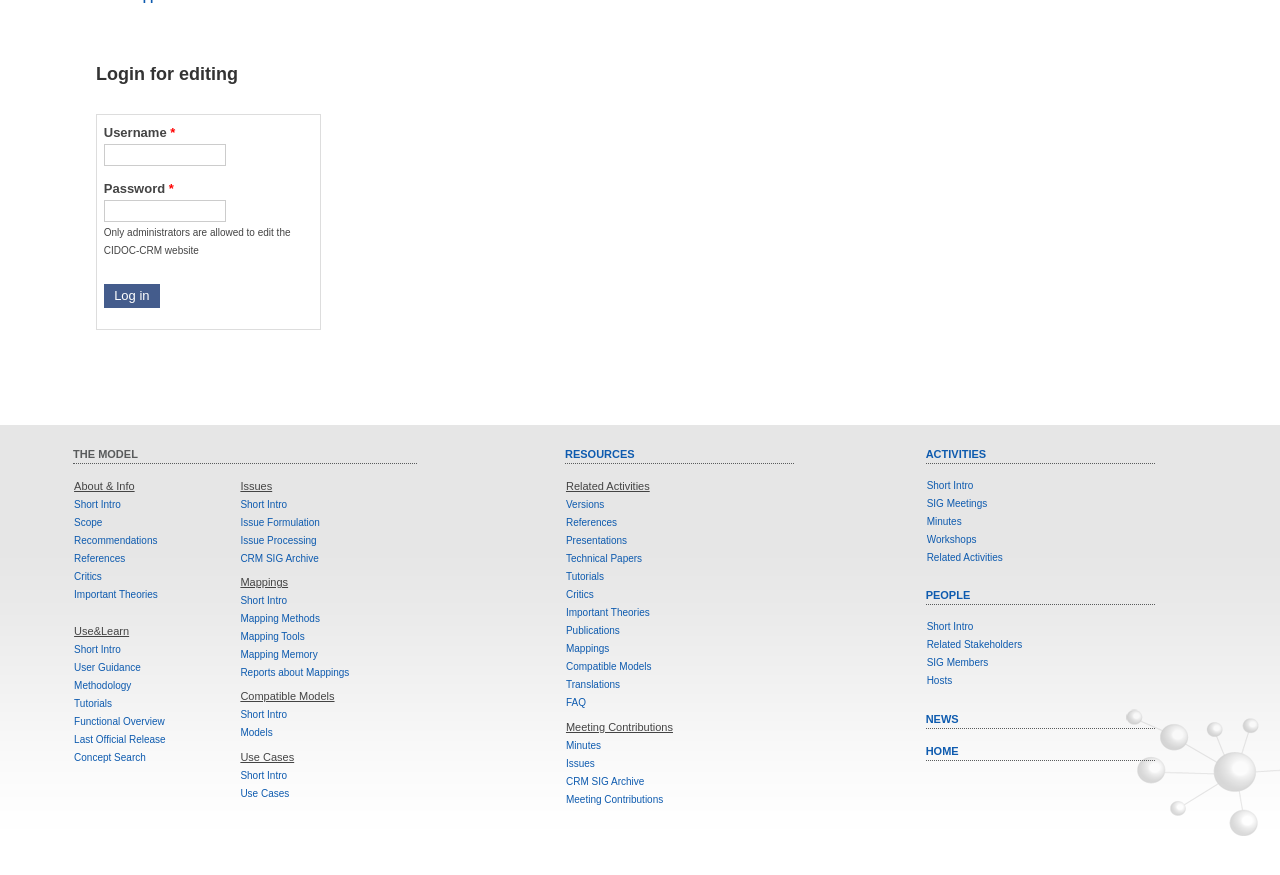Determine the bounding box coordinates of the section I need to click to execute the following instruction: "Enter username". Provide the coordinates as four float numbers between 0 and 1, i.e., [left, top, right, bottom].

[0.081, 0.164, 0.176, 0.19]